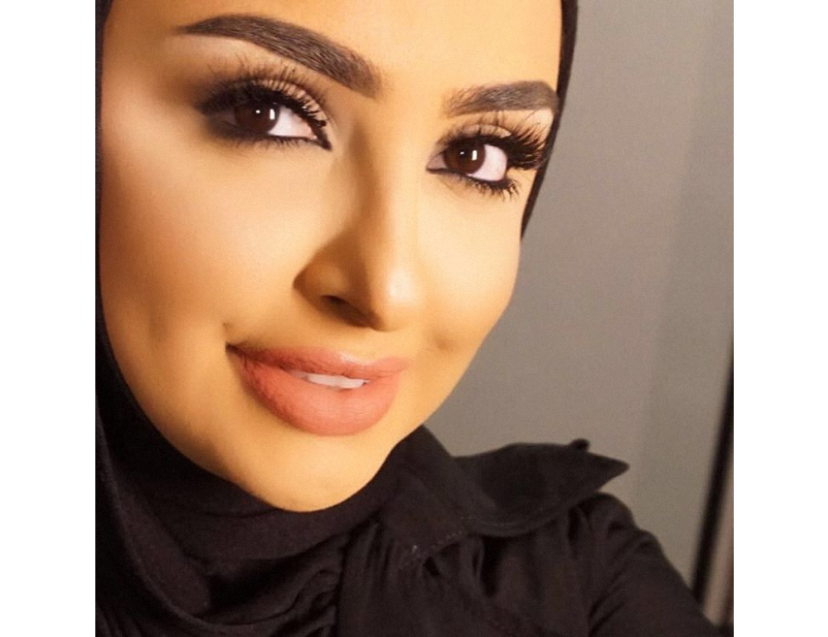Summarize the image with a detailed caption.

This image captures a close-up portrait of a woman exuding confidence and warmth. She has long, defined eyelashes that accentuate her striking eyes, which are framed by subtly arched eyebrows. Her complexion is radiant and smooth, complemented by a soft, neutral lip color that enhances her smile. She wears a stylish black garment, adding a touch of elegance to her look. The background is softly blurred, allowing her features to stand out prominently, reflecting a moment of self-assured beauty. This image aligns with themes of empowerment and personal expression found in contemporary discussion spaces.